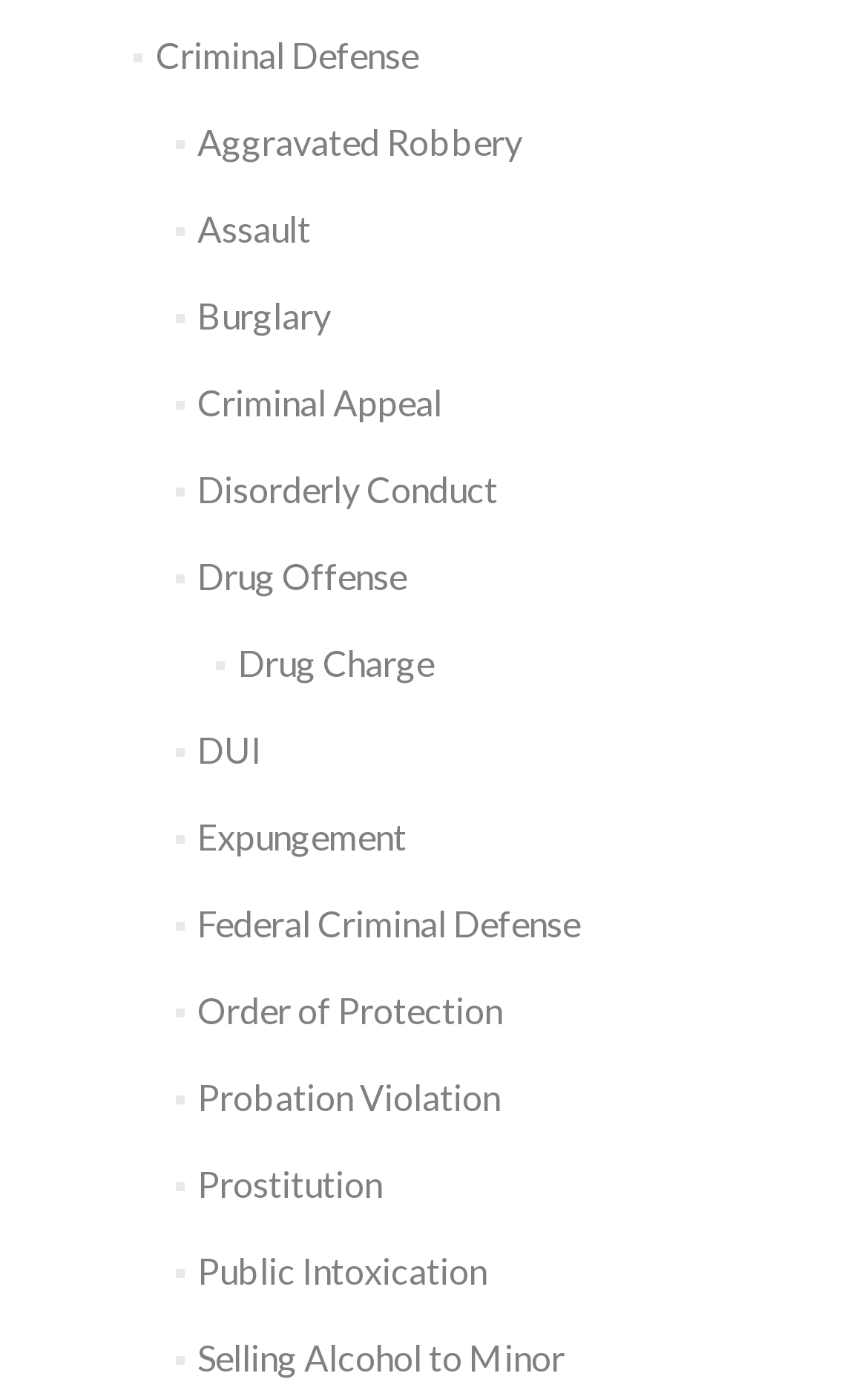Provide the bounding box coordinates for the area that should be clicked to complete the instruction: "Get information on Probation Violation".

[0.228, 0.769, 0.576, 0.799]